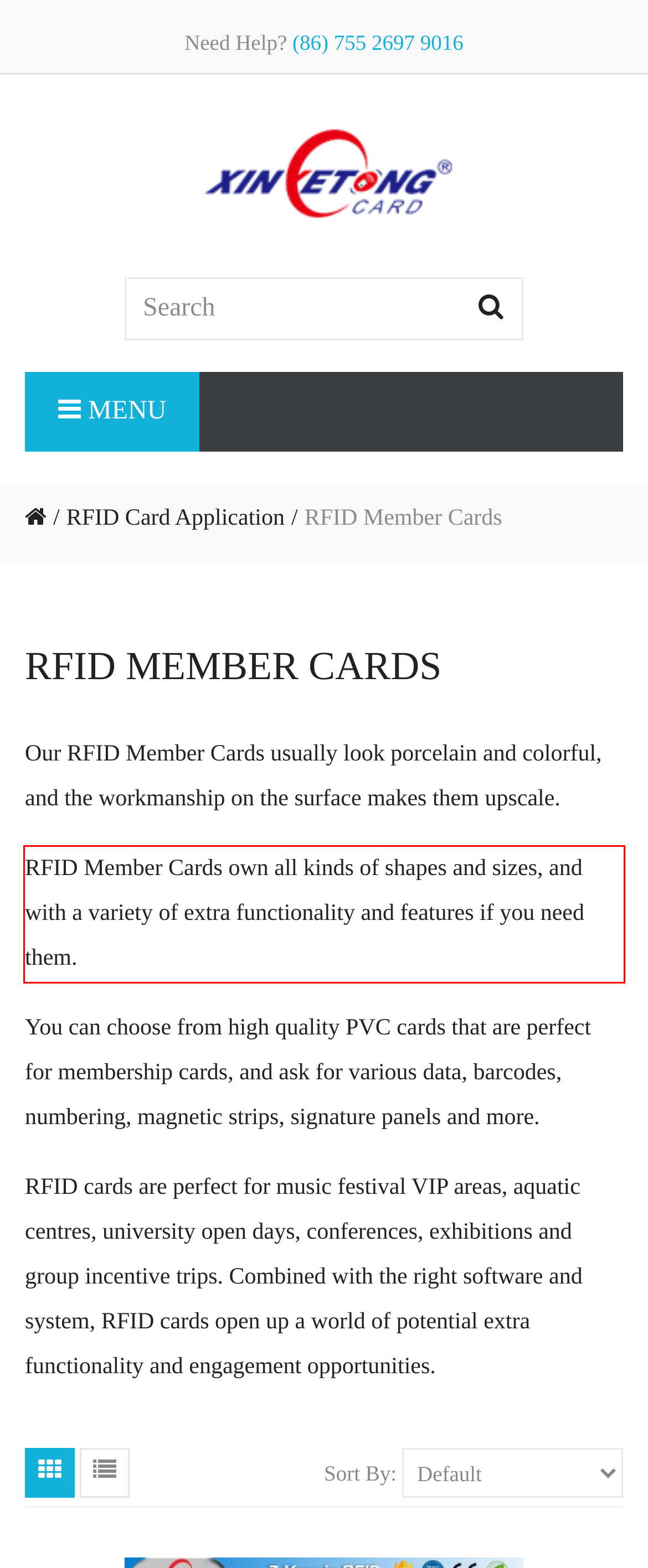Within the provided webpage screenshot, find the red rectangle bounding box and perform OCR to obtain the text content.

RFID Member Cards own all kinds of shapes and sizes, and with a variety of extra functionality and features if you need them.